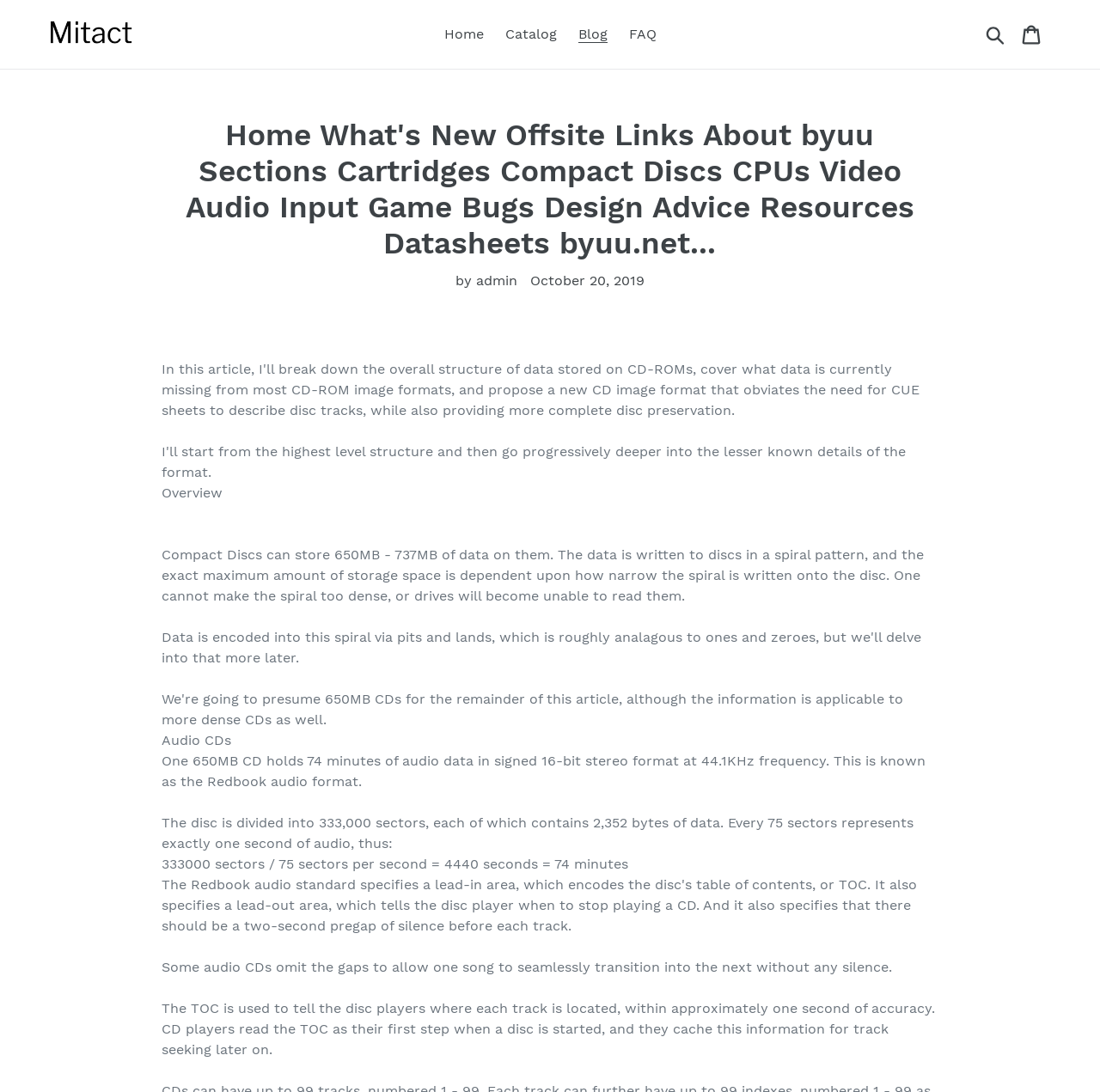What is the maximum storage capacity of a Compact Disc?
Respond with a short answer, either a single word or a phrase, based on the image.

650MB - 737MB